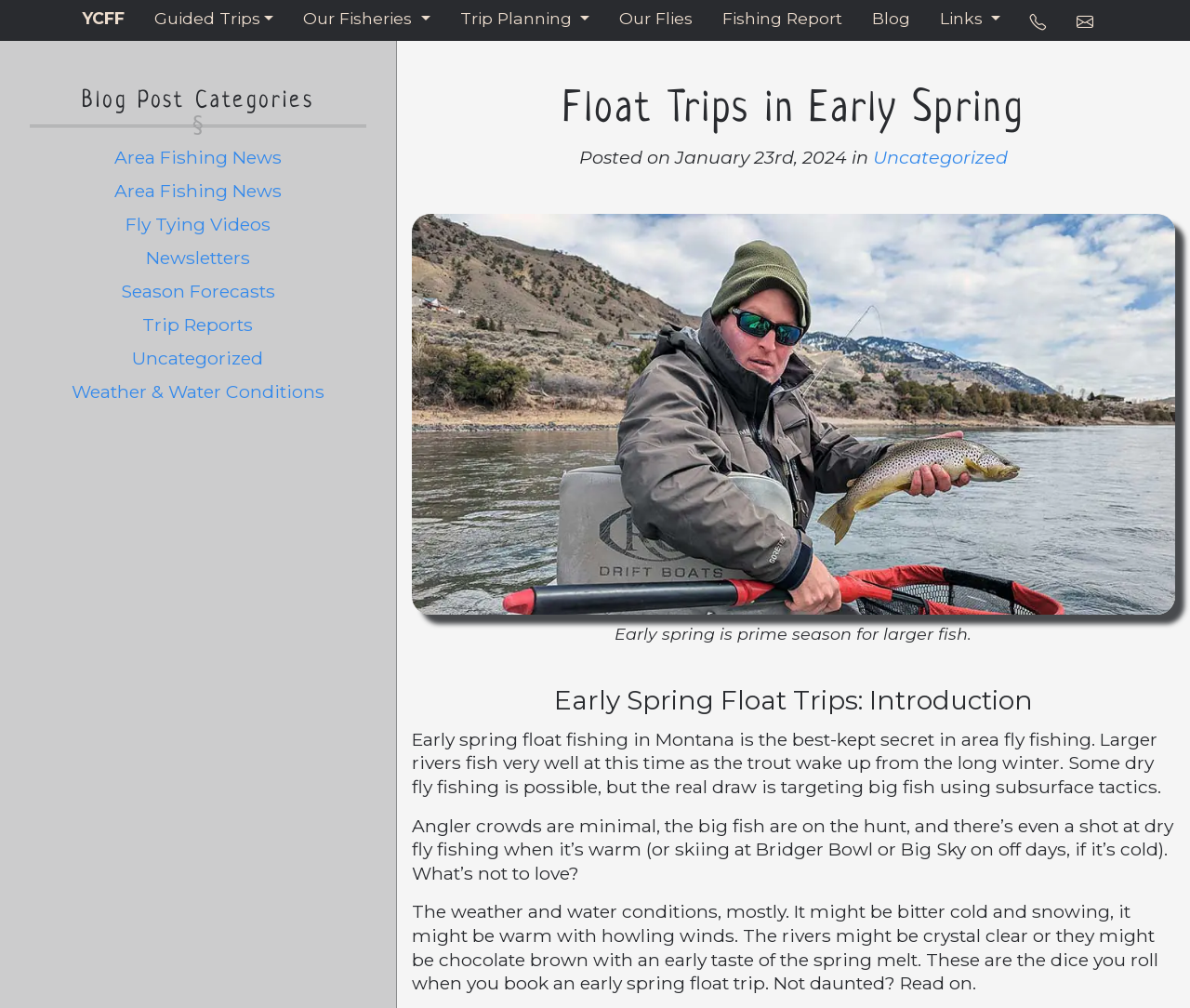Bounding box coordinates are specified in the format (top-left x, top-left y, bottom-right x, bottom-right y). All values are floating point numbers bounded between 0 and 1. Please provide the bounding box coordinate of the region this sentence describes: aria-label="telephone number"

[0.86, 0.004, 0.886, 0.041]